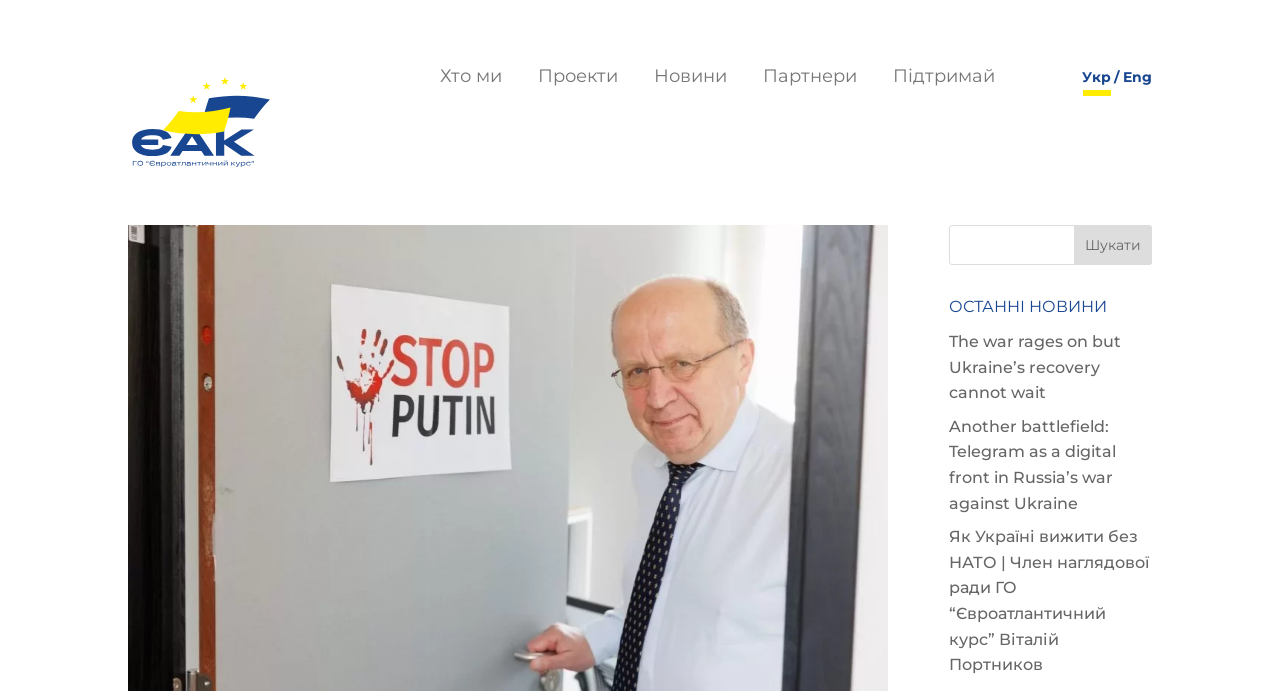Find the bounding box coordinates of the area to click in order to follow the instruction: "Search for something".

[0.741, 0.326, 0.9, 0.384]